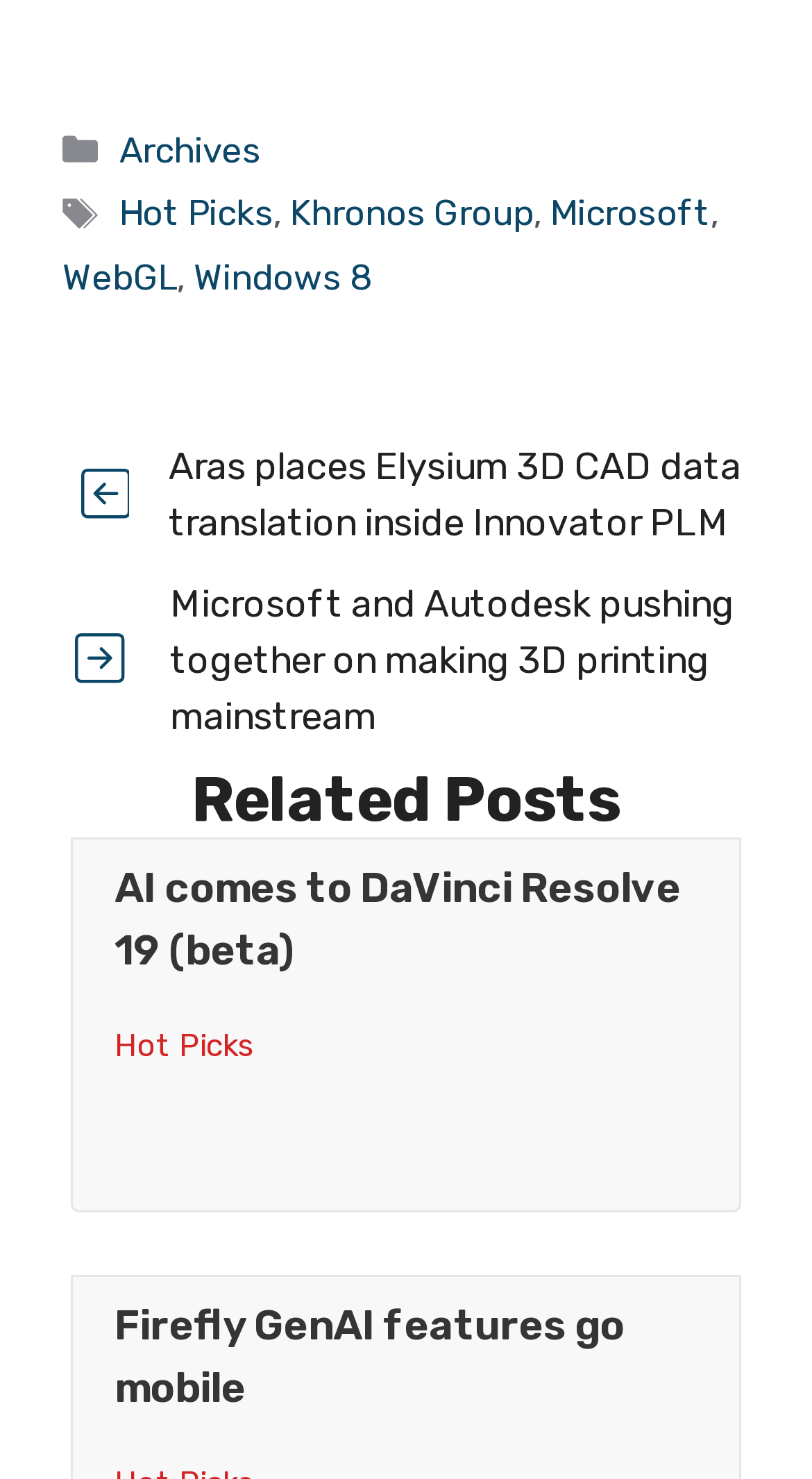Determine the bounding box coordinates of the element that should be clicked to execute the following command: "View archives".

[0.147, 0.087, 0.321, 0.115]